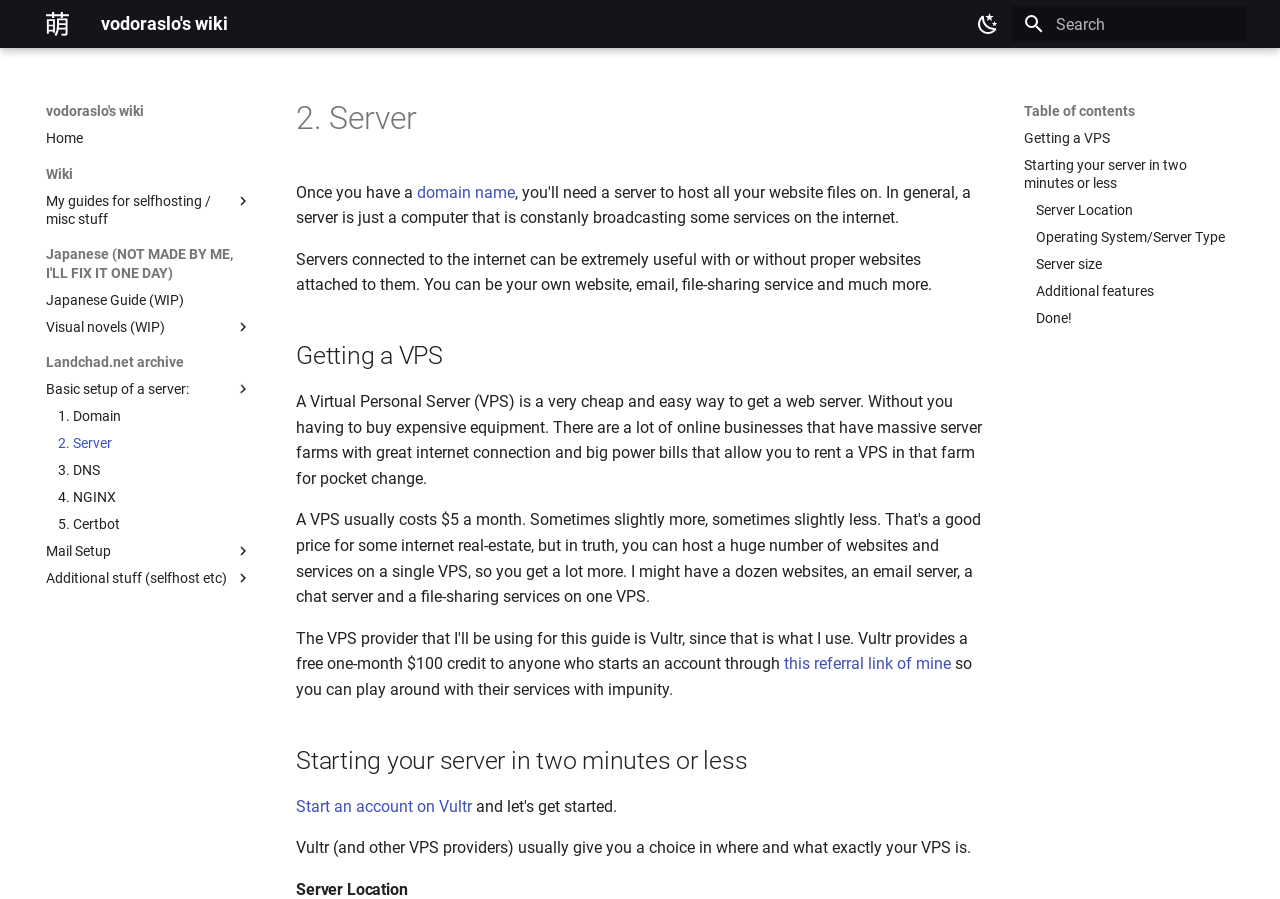Respond with a single word or phrase:
What is the purpose of a VPS?

cheap web server